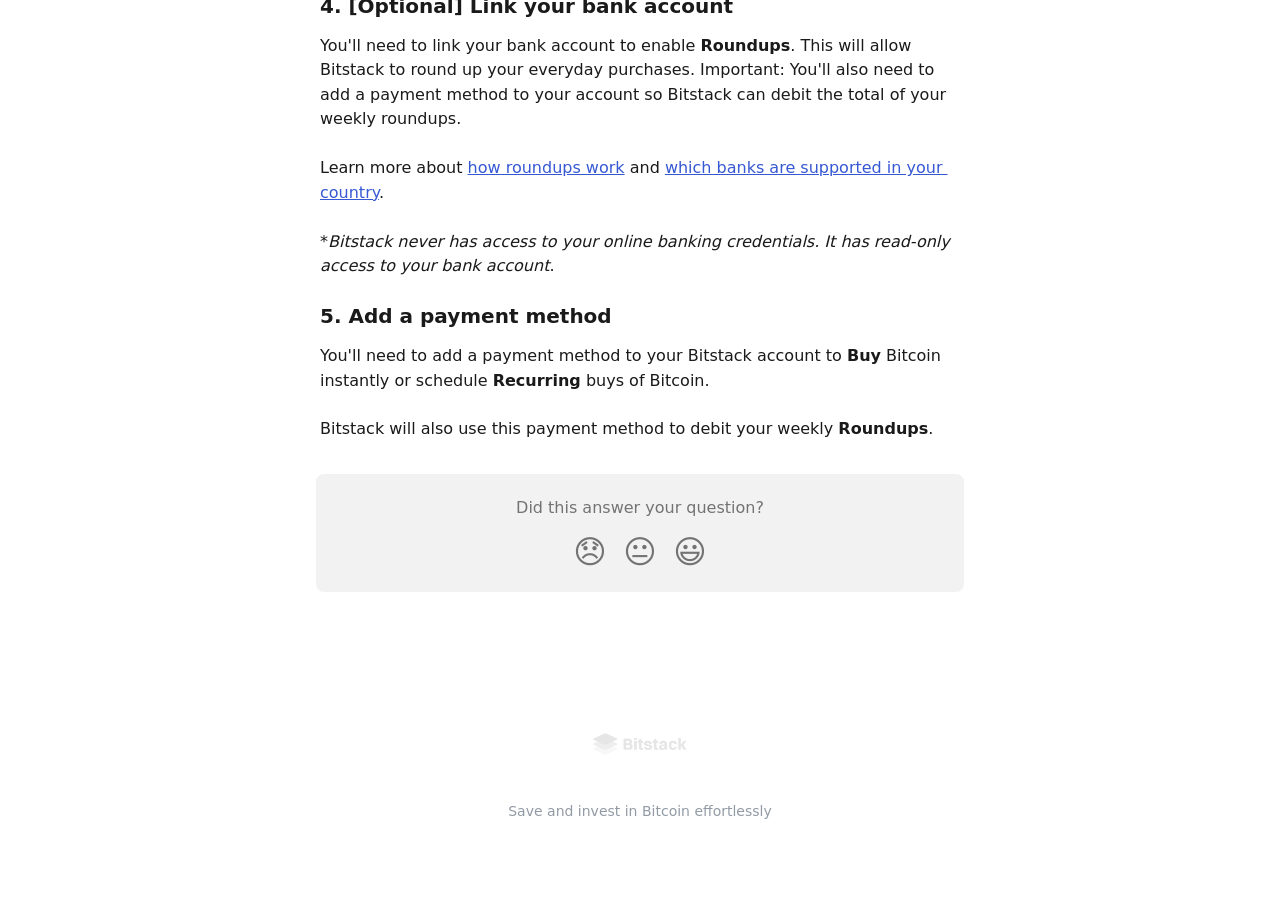What is the link at the bottom of the webpage?
Use the screenshot to answer the question with a single word or phrase.

Bitstack Help Center